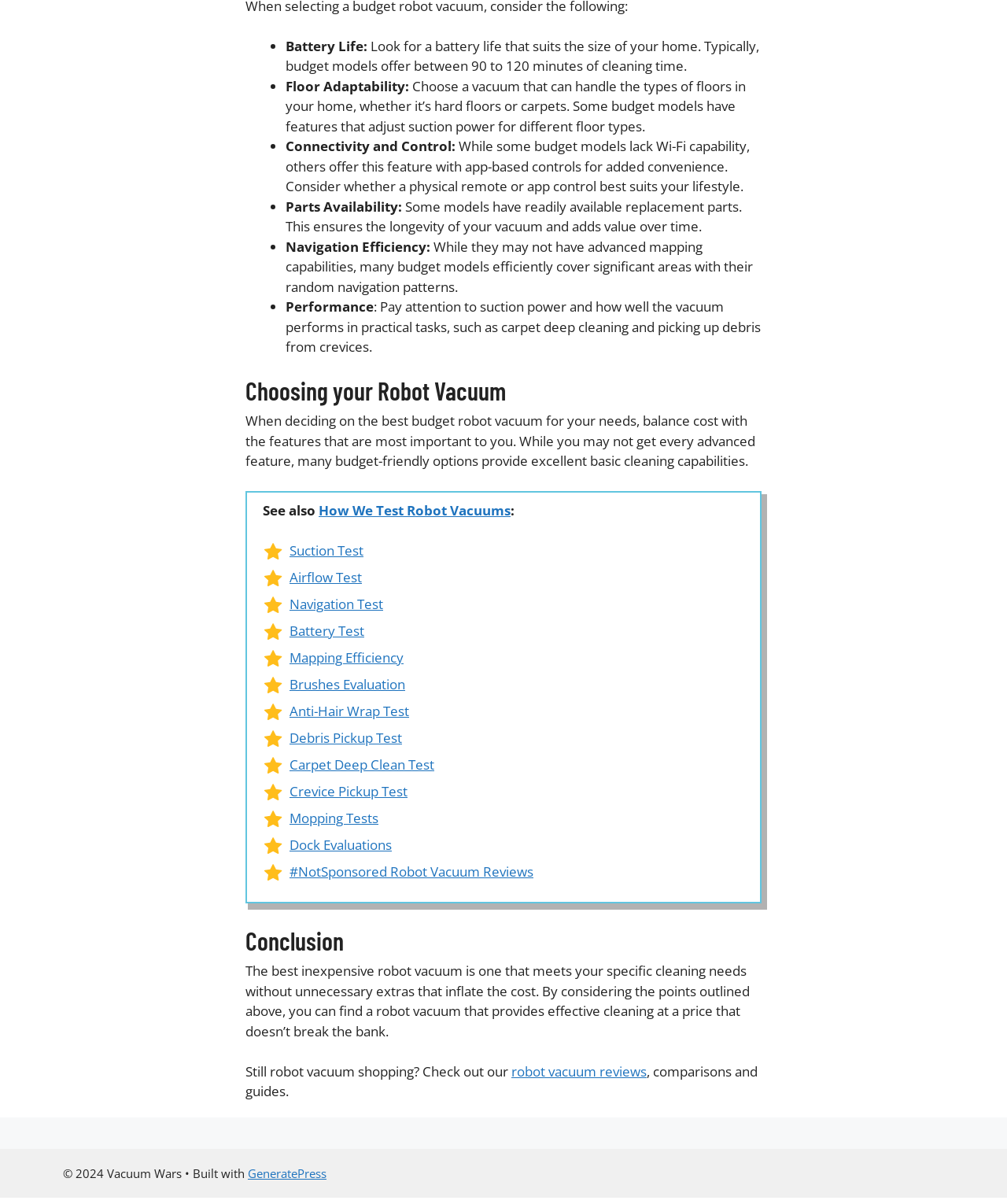Please use the details from the image to answer the following question comprehensively:
What is the focus of the suction test?

The suction test is one of the tests mentioned on the webpage, and its focus is on evaluating the suction power of the robot vacuum. This test is likely designed to assess the vacuum's ability to pick up dirt, debris, and other substances from various surfaces.